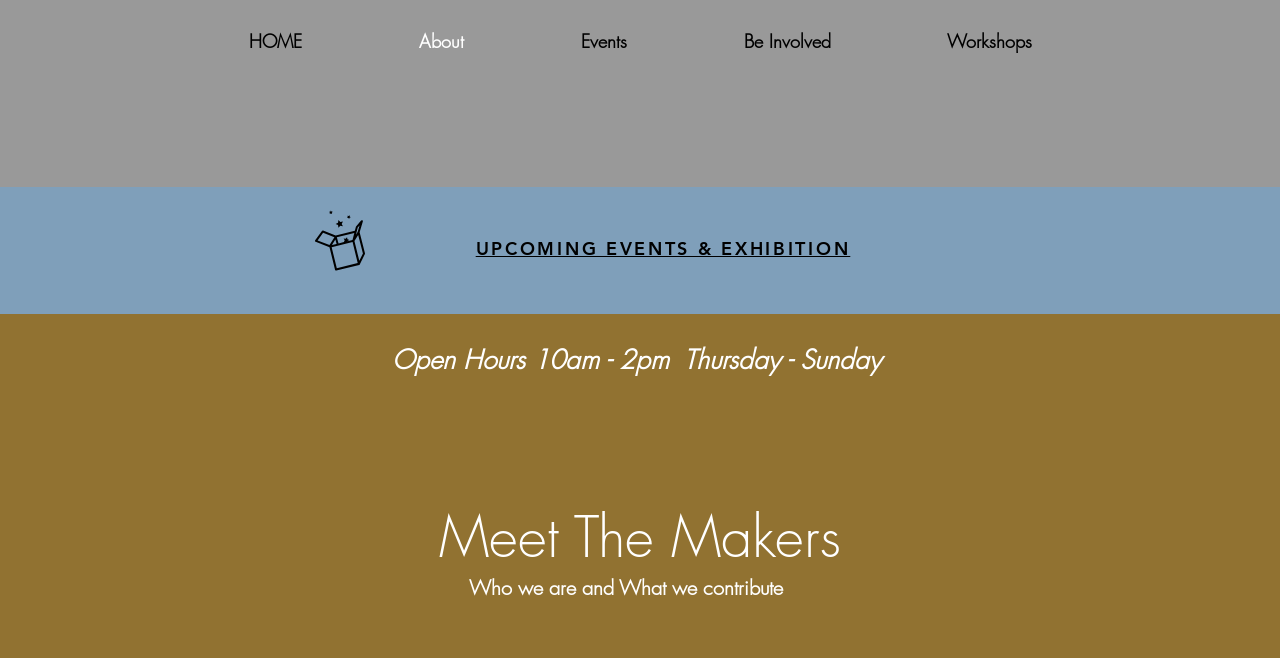Can you find and provide the main heading text of this webpage?

Meet The Makers